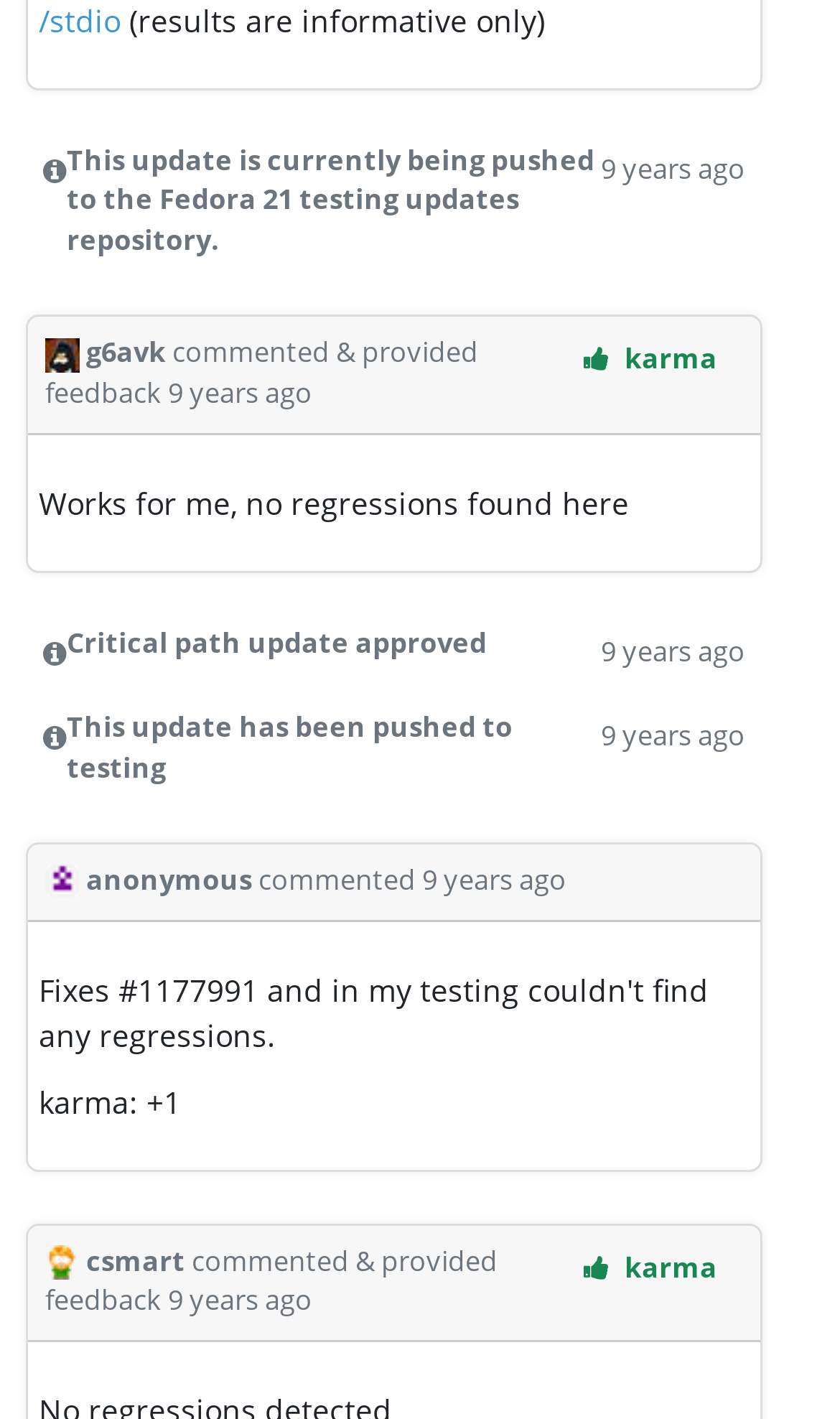Examine the image and give a thorough answer to the following question:
What is the status of the update?

I read the text 'Critical path update approved' and 'This update has been pushed to testing' on the webpage, indicating that the update has been approved and pushed to the testing repository.